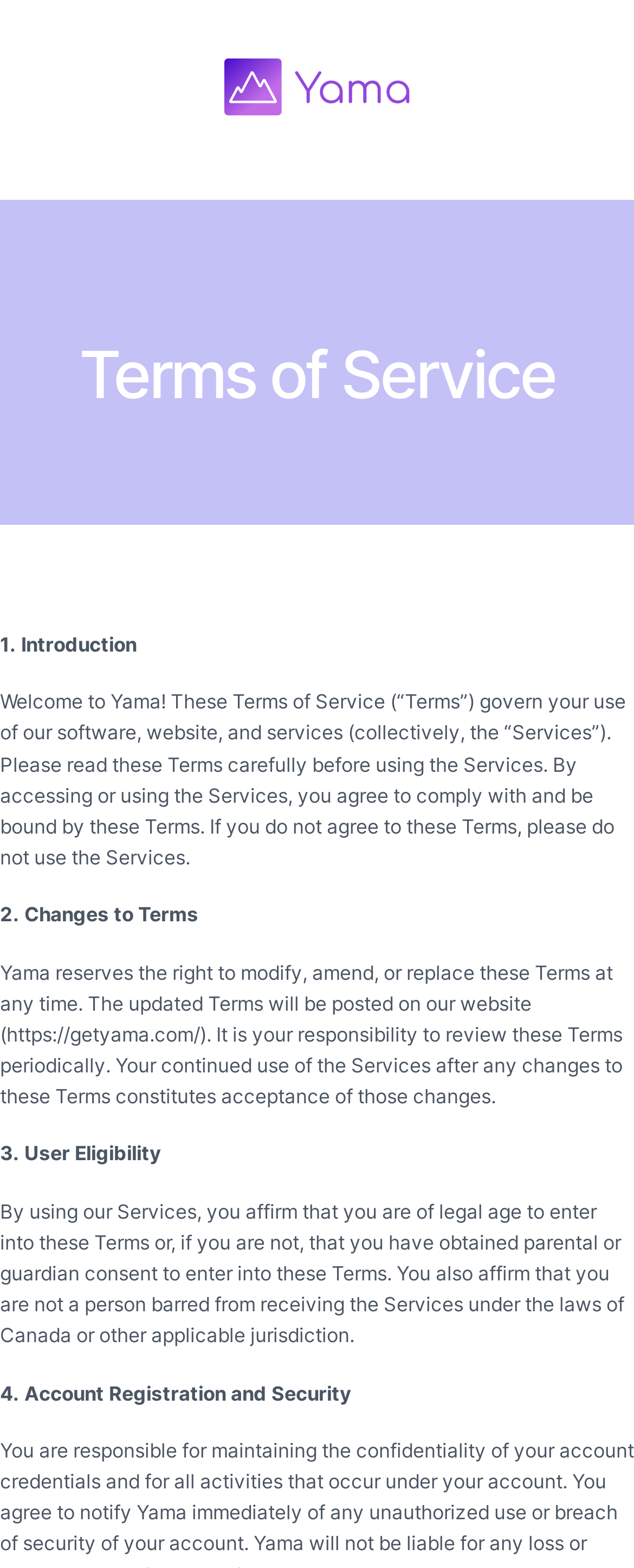Please analyze the image and provide a thorough answer to the question:
What is required to use the Services?

According to the section '3. User Eligibility', users must be of legal age to enter into these Terms or, if not, have obtained parental or guardian consent to enter into these Terms.